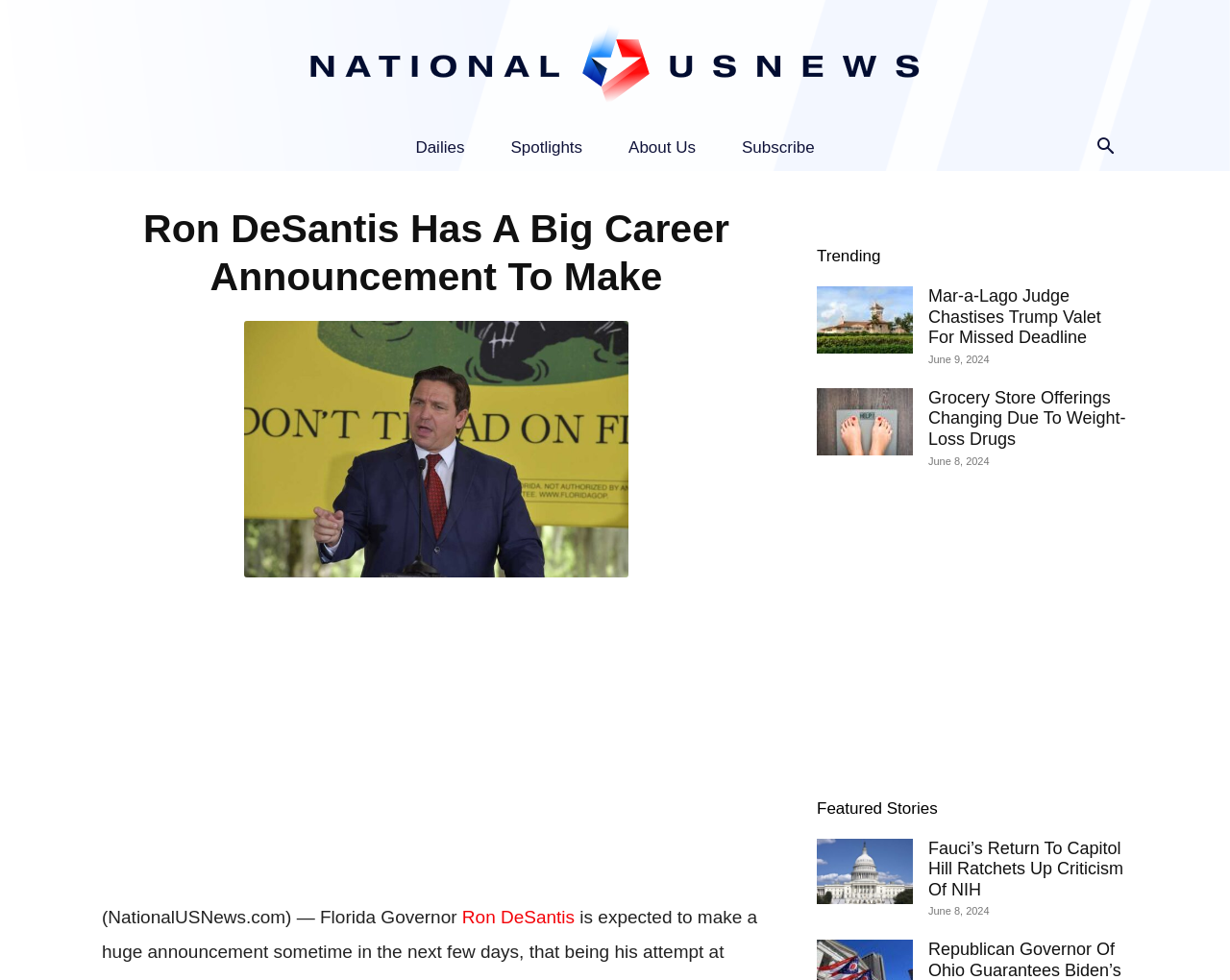Give a short answer using one word or phrase for the question:
What is the name of the governor mentioned?

Ron DeSantis